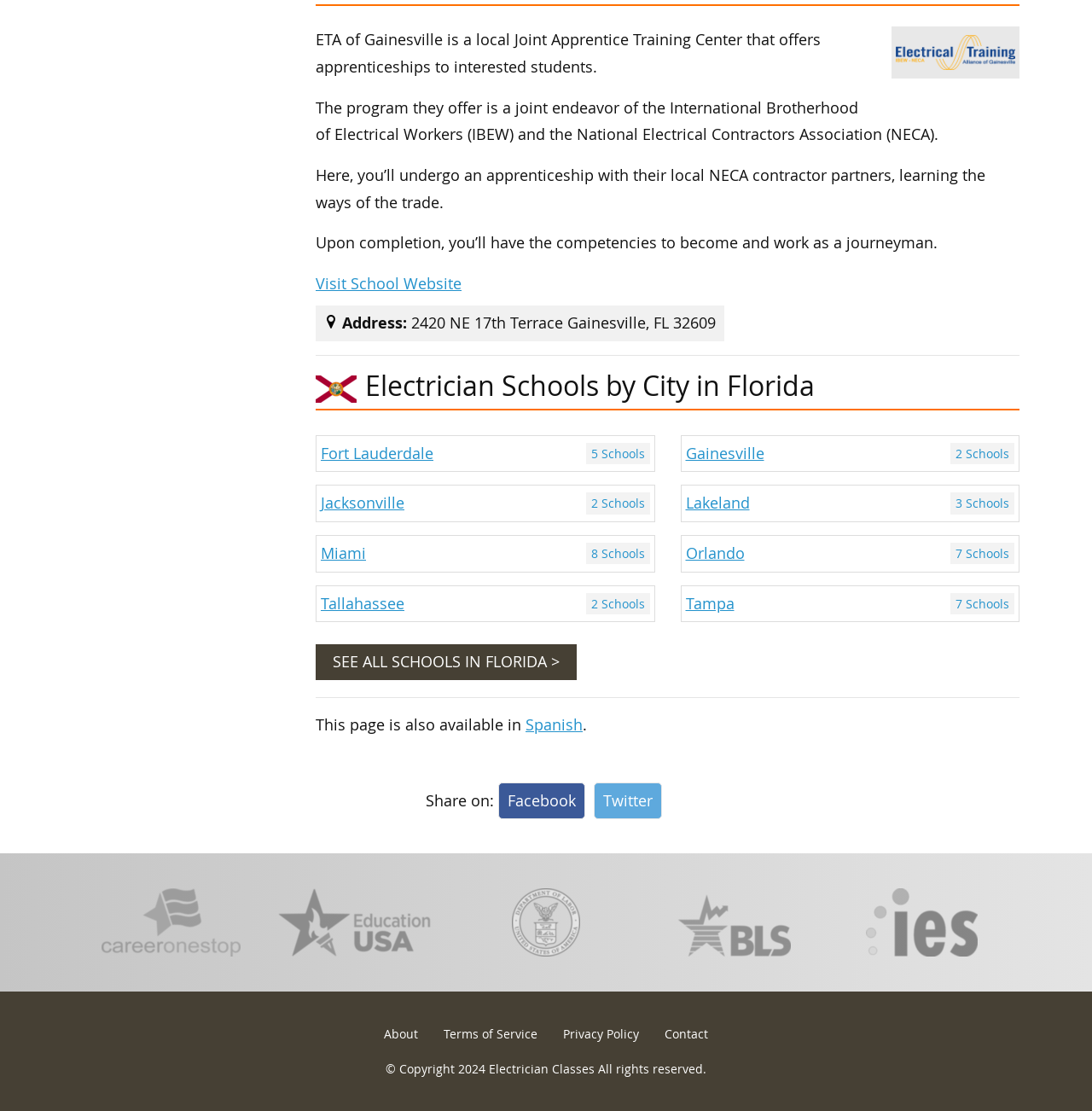What is the name of the training center?
Please use the image to provide a one-word or short phrase answer.

ETA of Gainesville